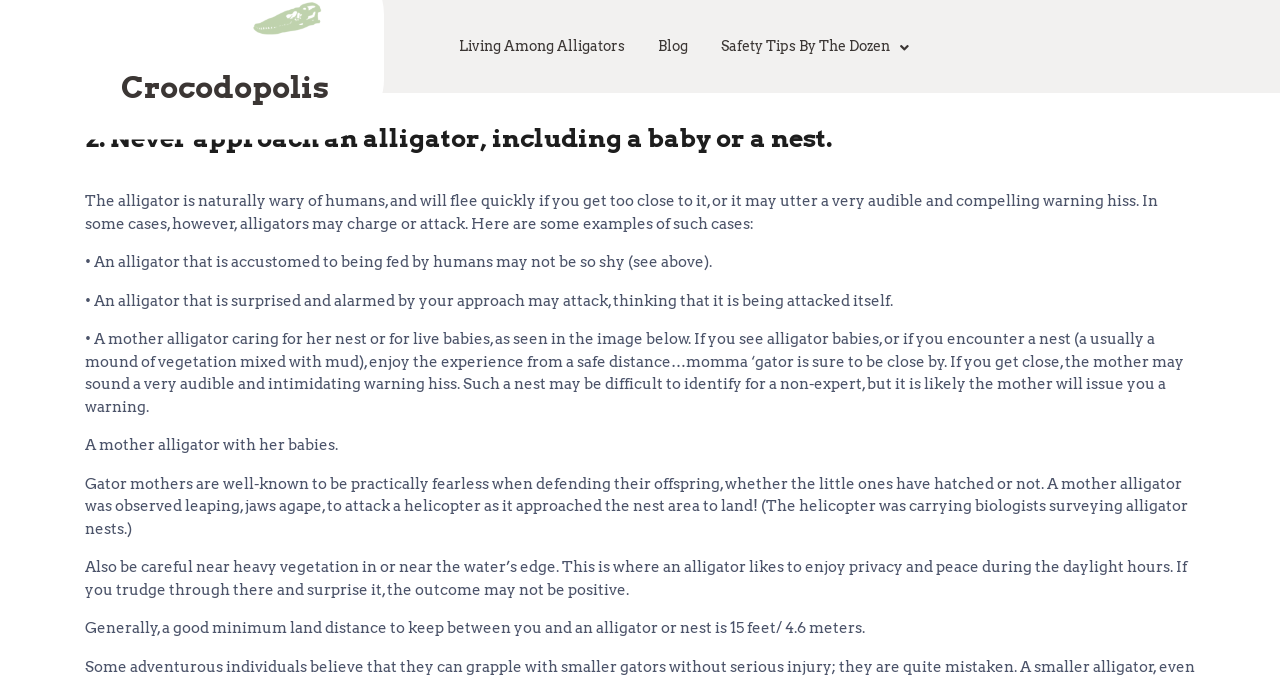Use a single word or phrase to answer the question:
What may happen if you surprise an alligator?

It may attack